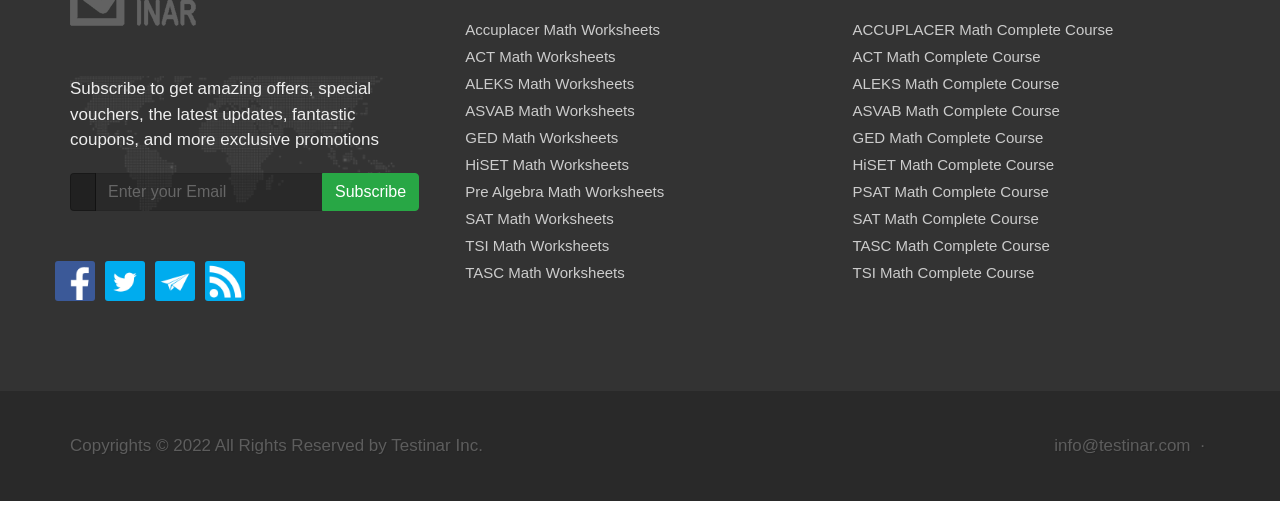What is the topic of the links on the right side?
Please answer the question with a detailed and comprehensive explanation.

The links on the right side of the webpage are related to math worksheets and complete courses for various exams such as Accuplacer, ACT, ALEKS, and more. These links are likely providing resources for students preparing for these exams.